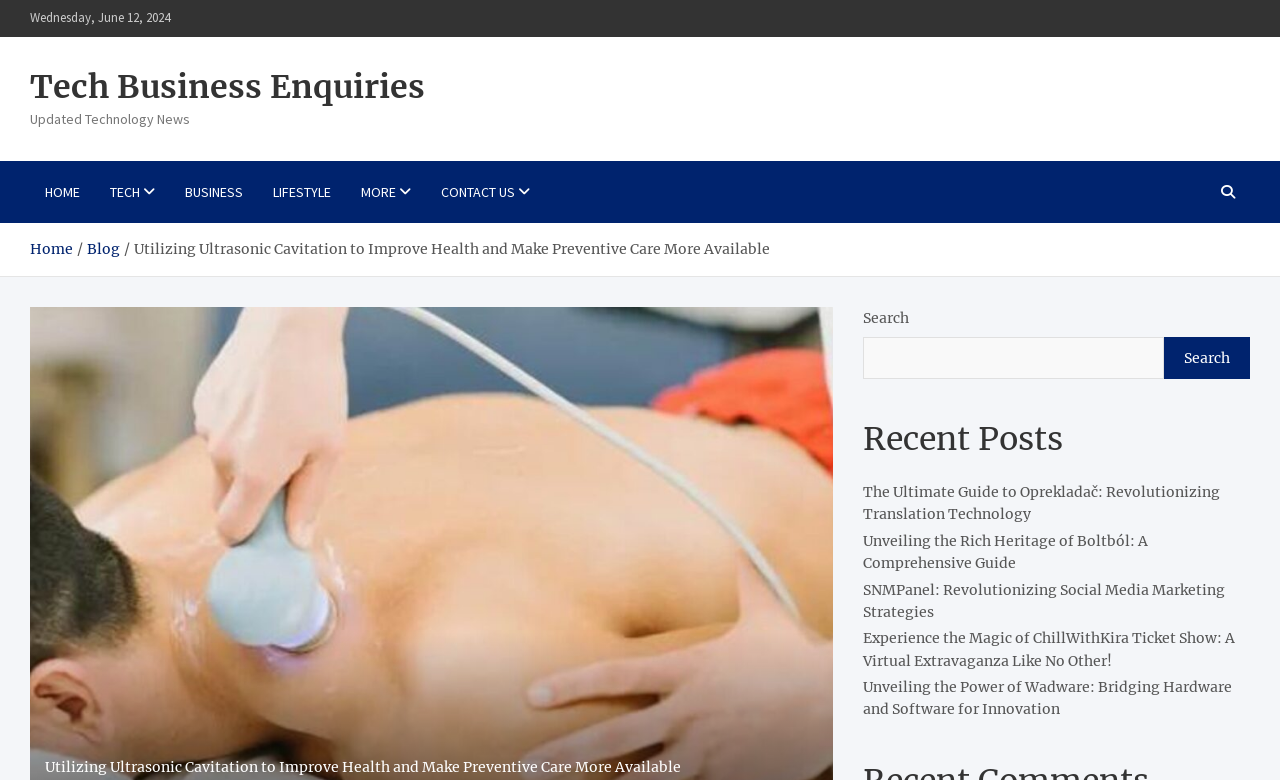Given the description "business", determine the bounding box of the corresponding UI element.

[0.133, 0.206, 0.202, 0.286]